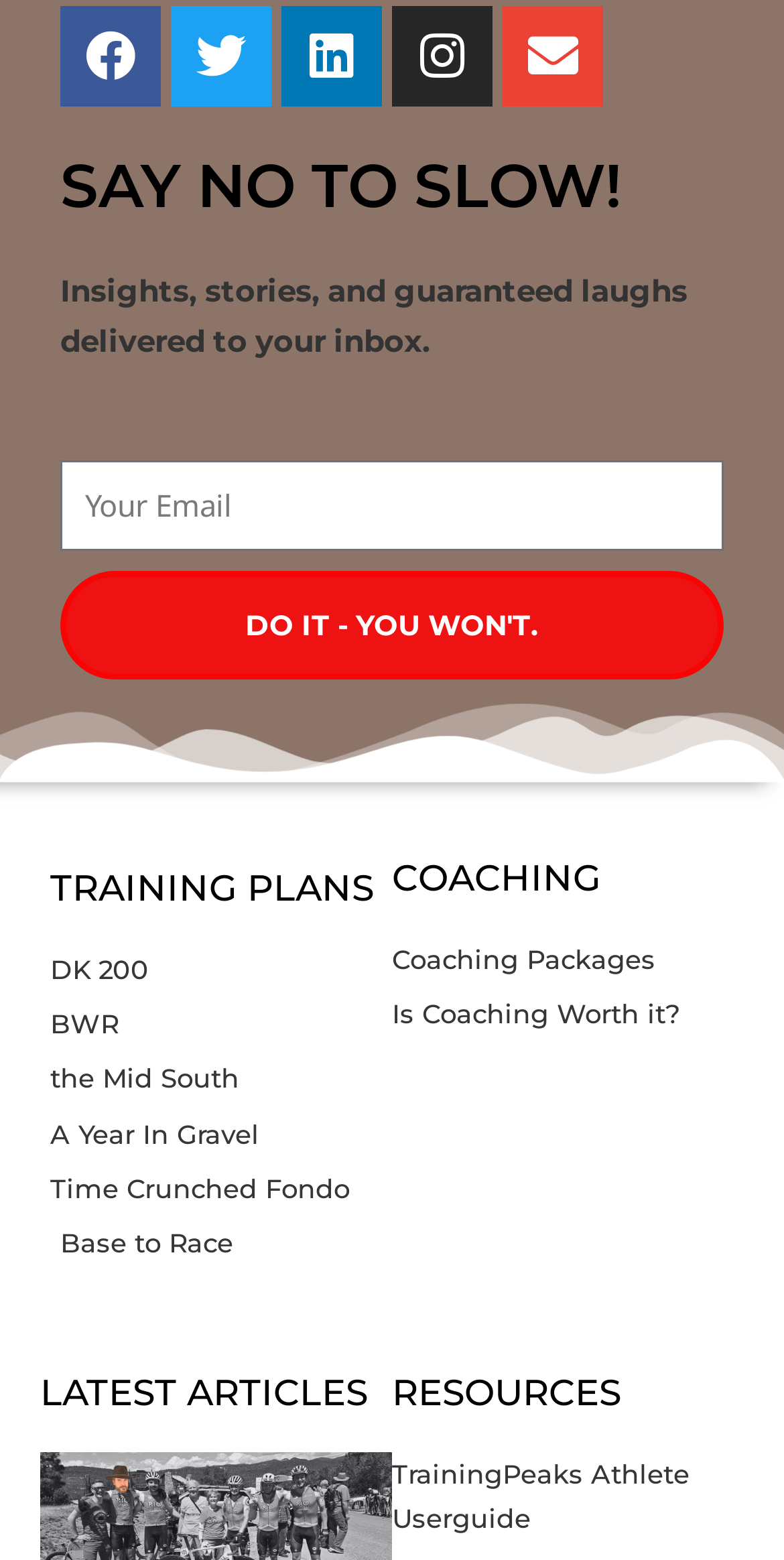Could you provide the bounding box coordinates for the portion of the screen to click to complete this instruction: "Search for something"?

None